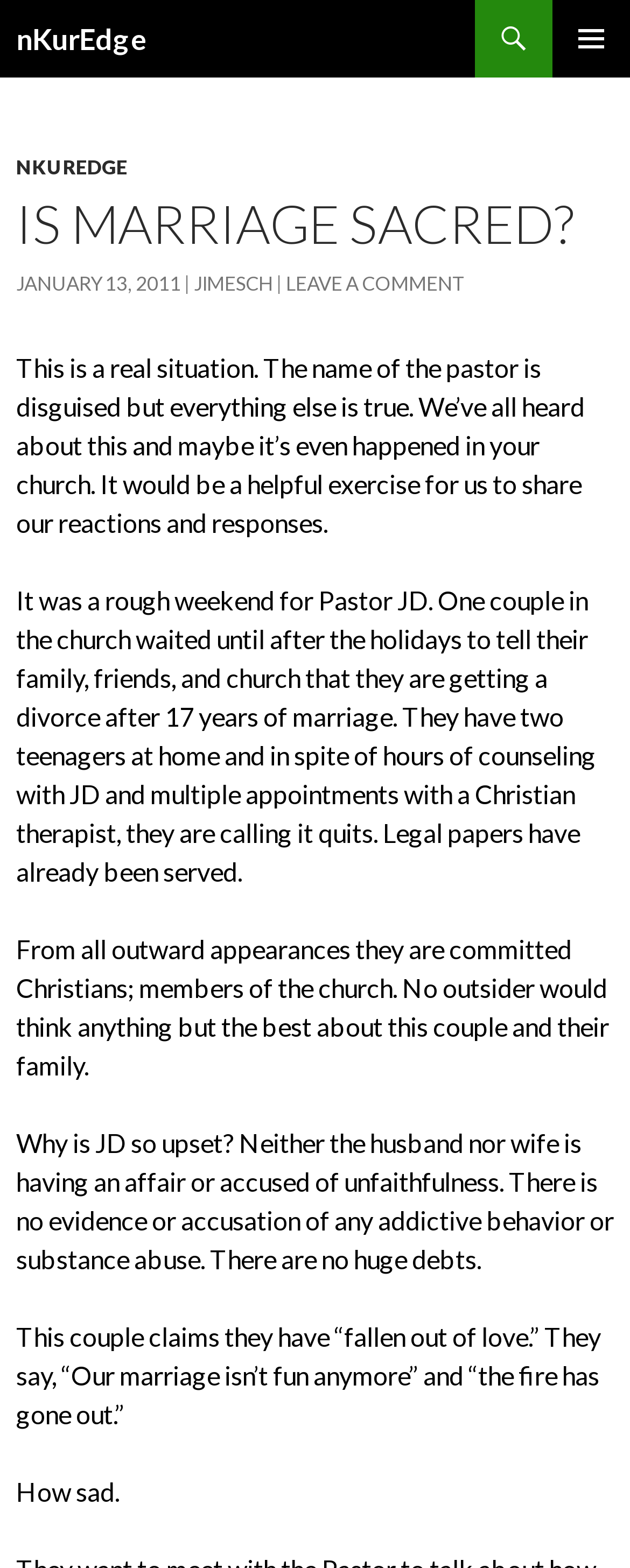Based on the element description, predict the bounding box coordinates (top-left x, top-left y, bottom-right x, bottom-right y) for the UI element in the screenshot: Leave a comment

[0.454, 0.173, 0.736, 0.188]